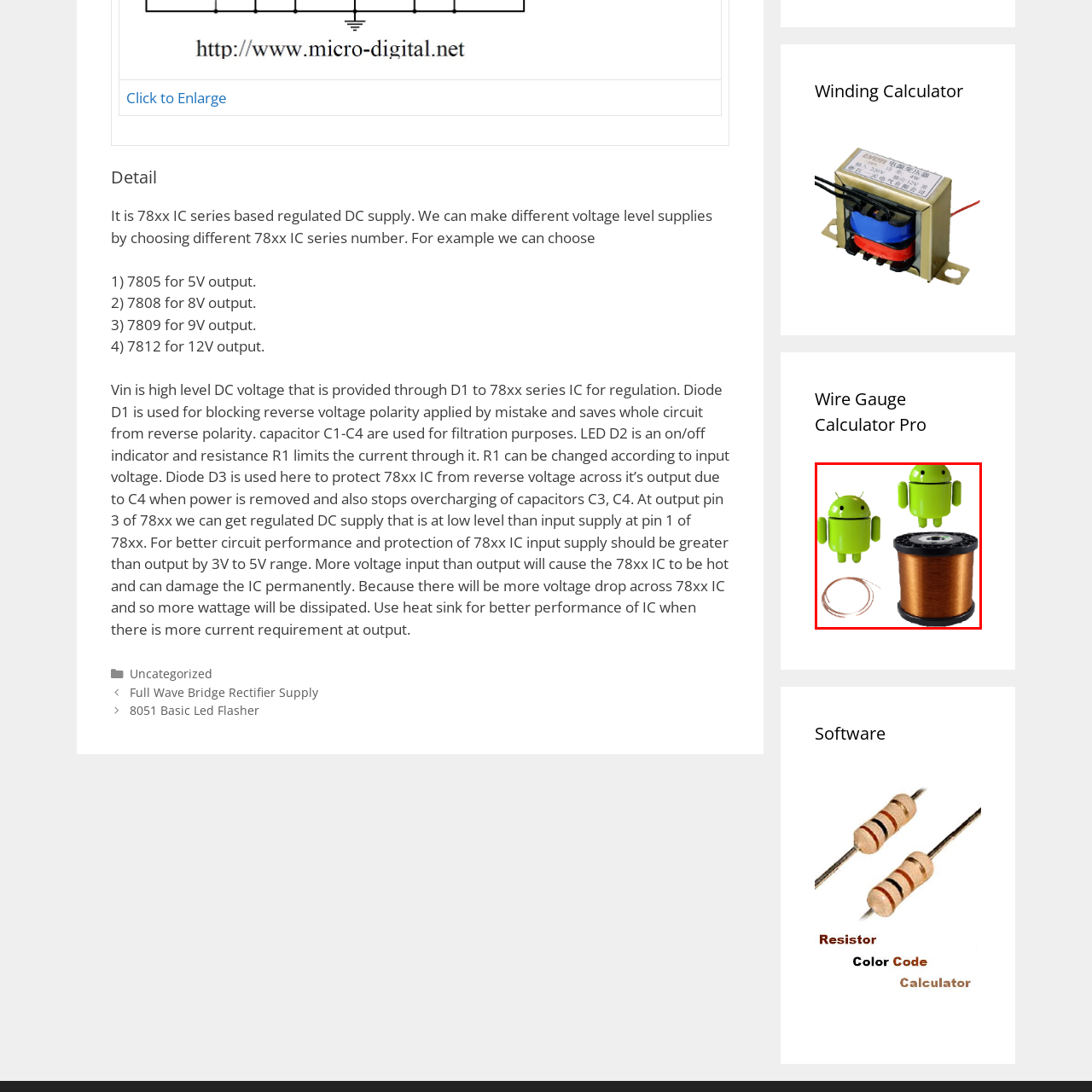Concentrate on the image marked by the red box, Who might be appealed to by this arrangement?
 Your answer should be a single word or phrase.

Developers and hobbyists